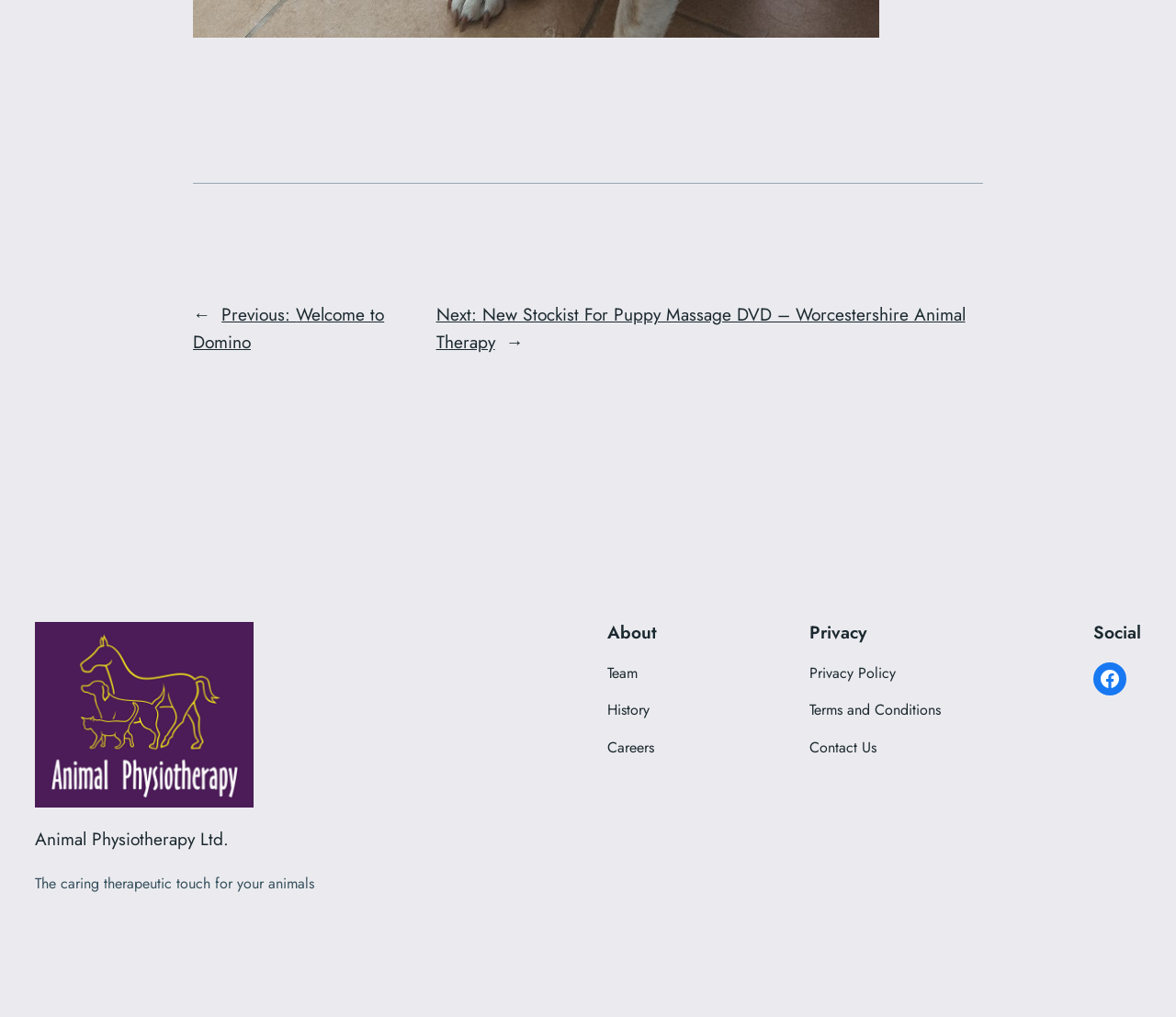Specify the bounding box coordinates of the area that needs to be clicked to achieve the following instruction: "go to previous post".

[0.164, 0.296, 0.327, 0.348]